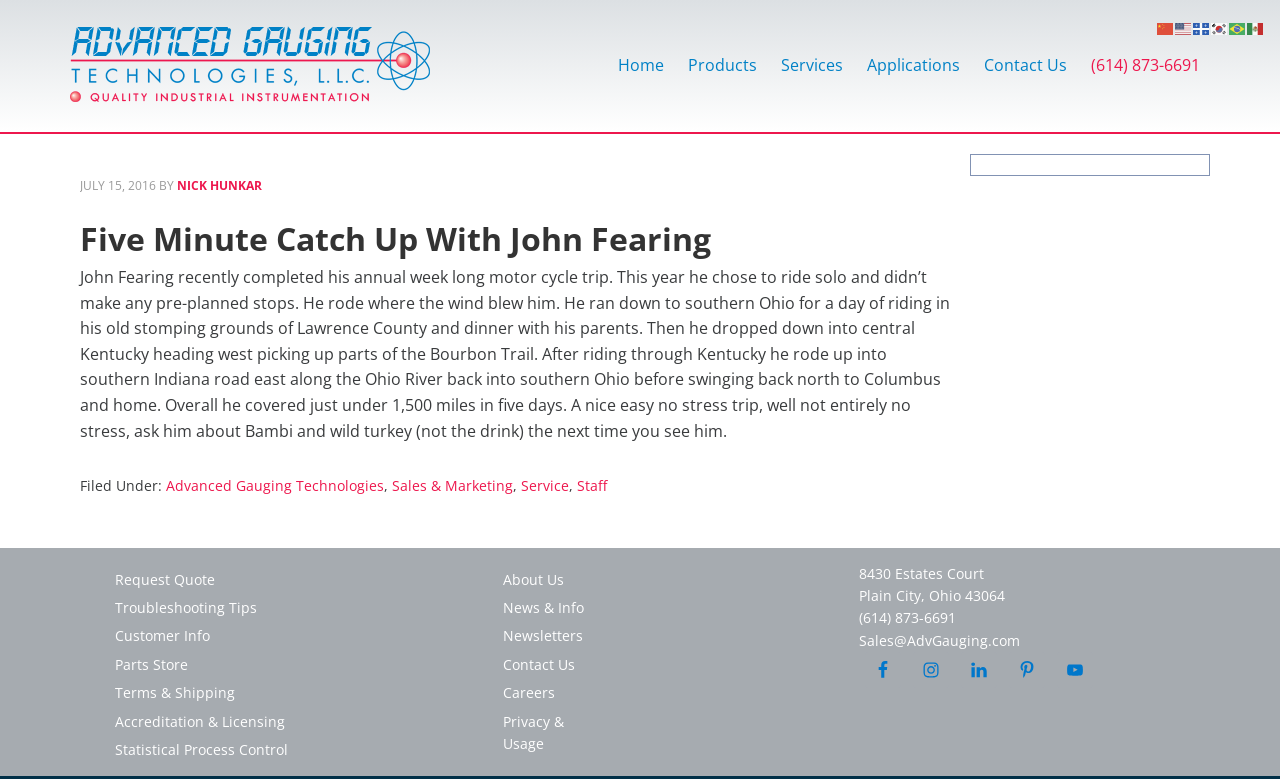Find the bounding box coordinates of the clickable region needed to perform the following instruction: "Visit the company's Facebook page". The coordinates should be provided as four float numbers between 0 and 1, i.e., [left, top, right, bottom].

[0.675, 0.837, 0.704, 0.883]